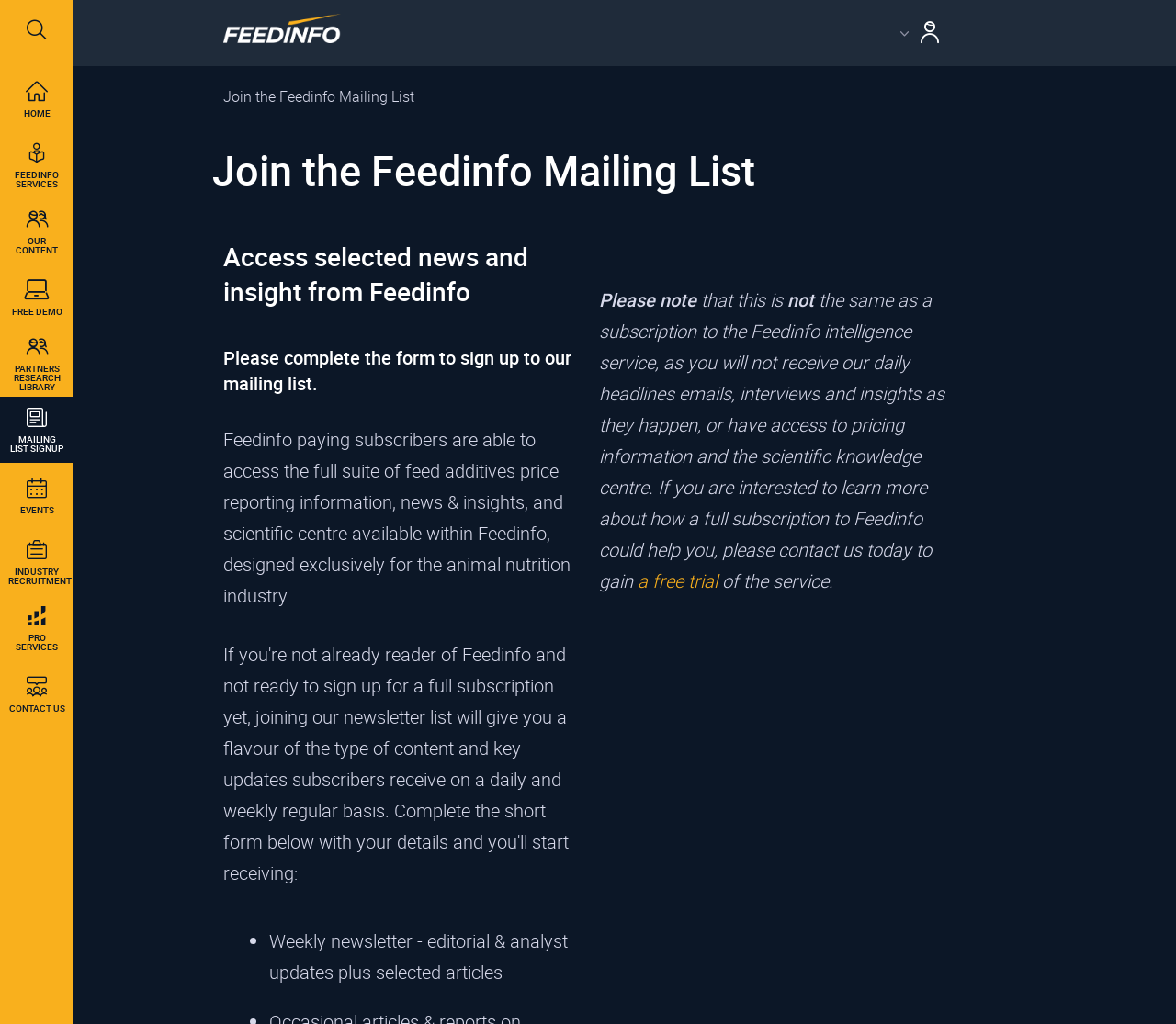Determine the bounding box coordinates for the element that should be clicked to follow this instruction: "Sign up for the mailing list". The coordinates should be given as four float numbers between 0 and 1, in the format [left, top, right, bottom].

[0.0, 0.387, 0.062, 0.452]